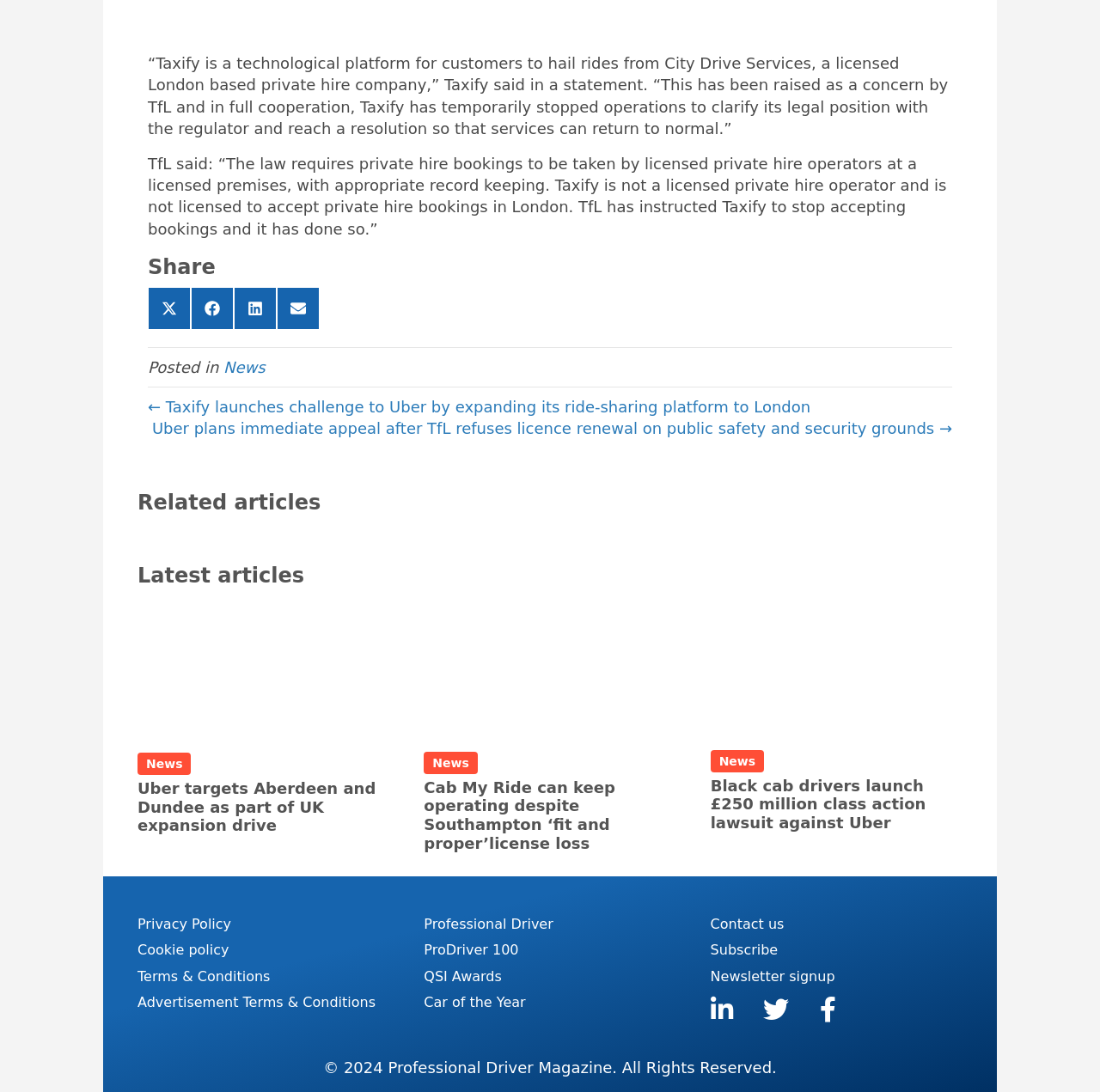Identify the coordinates of the bounding box for the element that must be clicked to accomplish the instruction: "Toggle search".

None